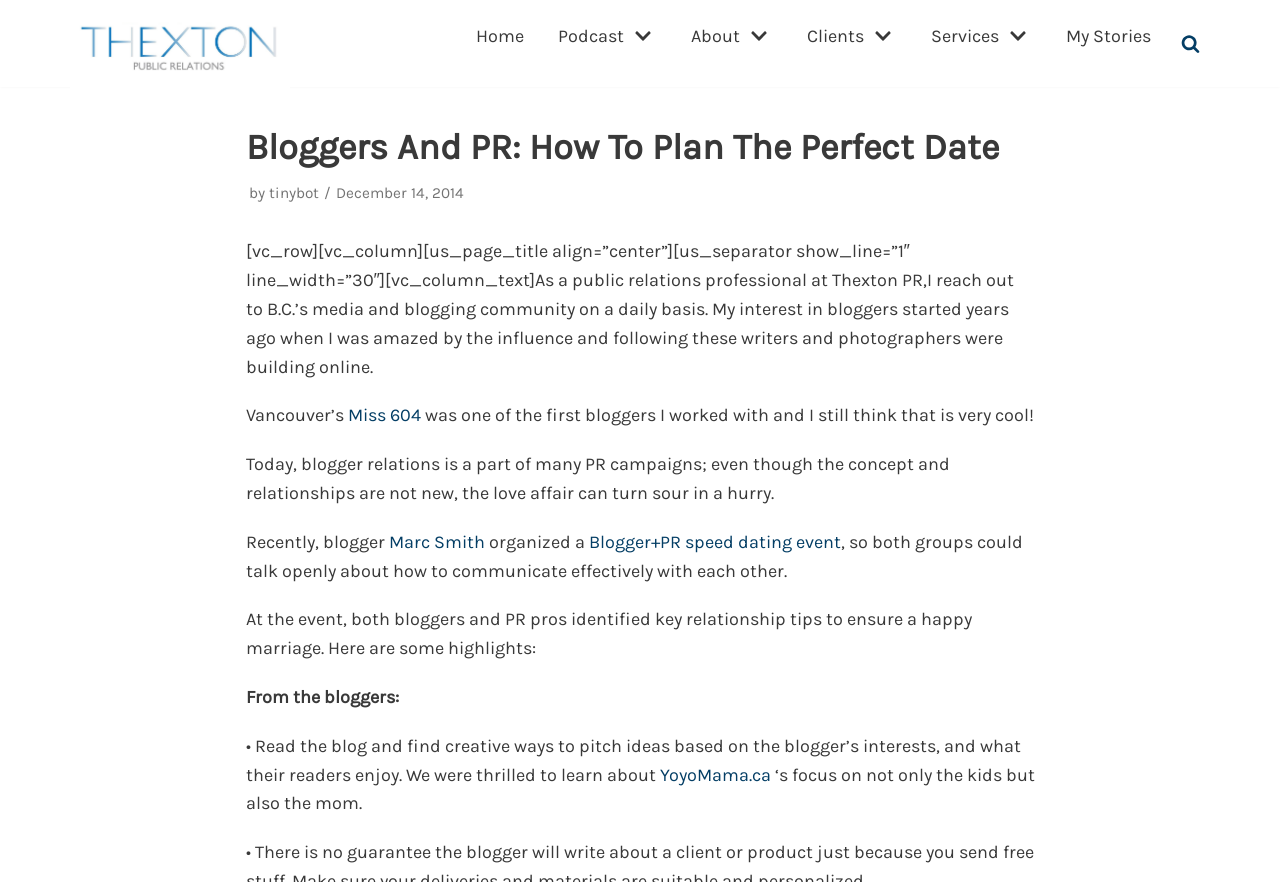Determine the bounding box coordinates for the area that should be clicked to carry out the following instruction: "Visit the 'Miss 604' blog".

[0.271, 0.459, 0.329, 0.483]